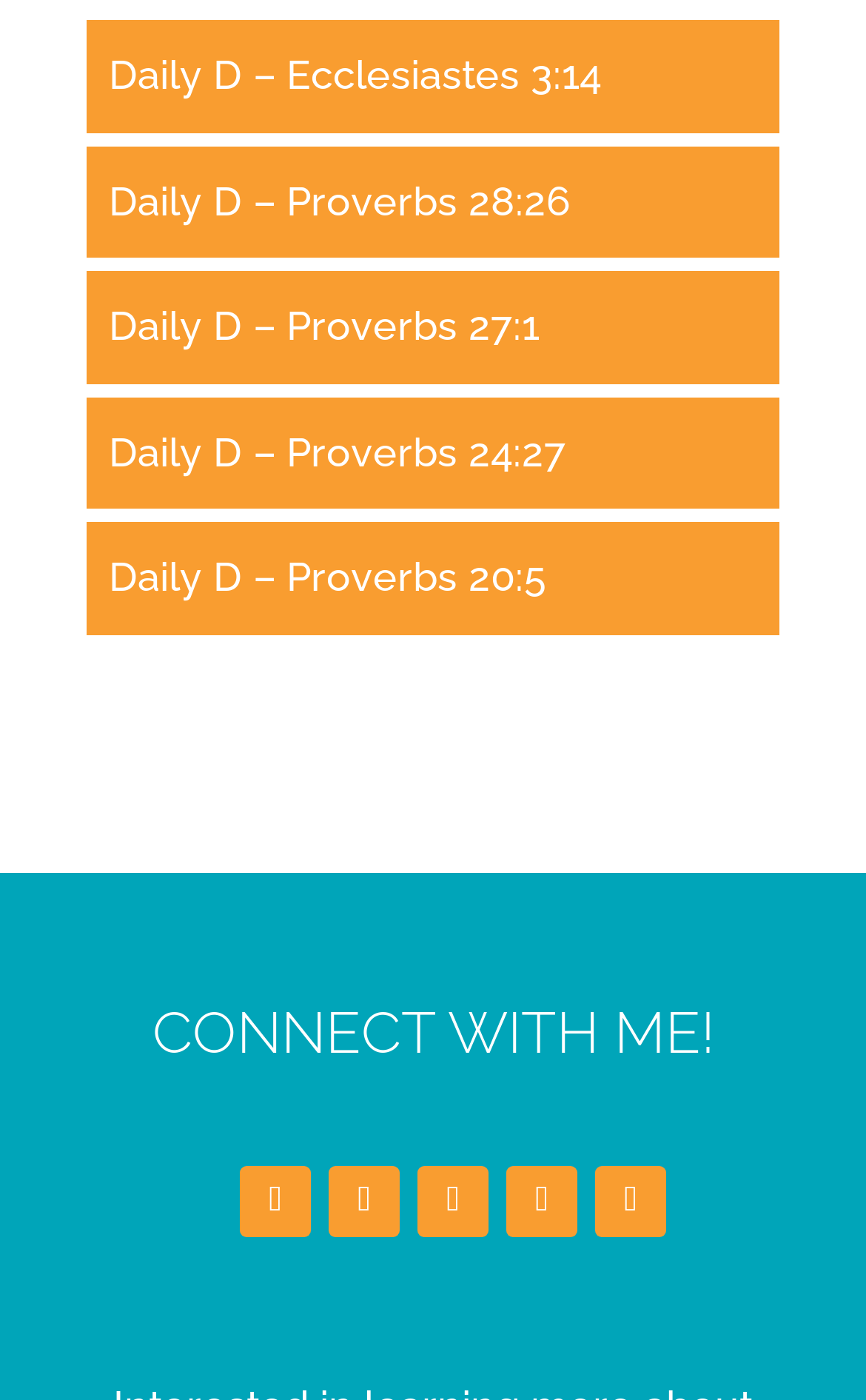Locate the bounding box of the user interface element based on this description: "Daily D – Proverbs 24:27".

[0.126, 0.306, 0.654, 0.339]